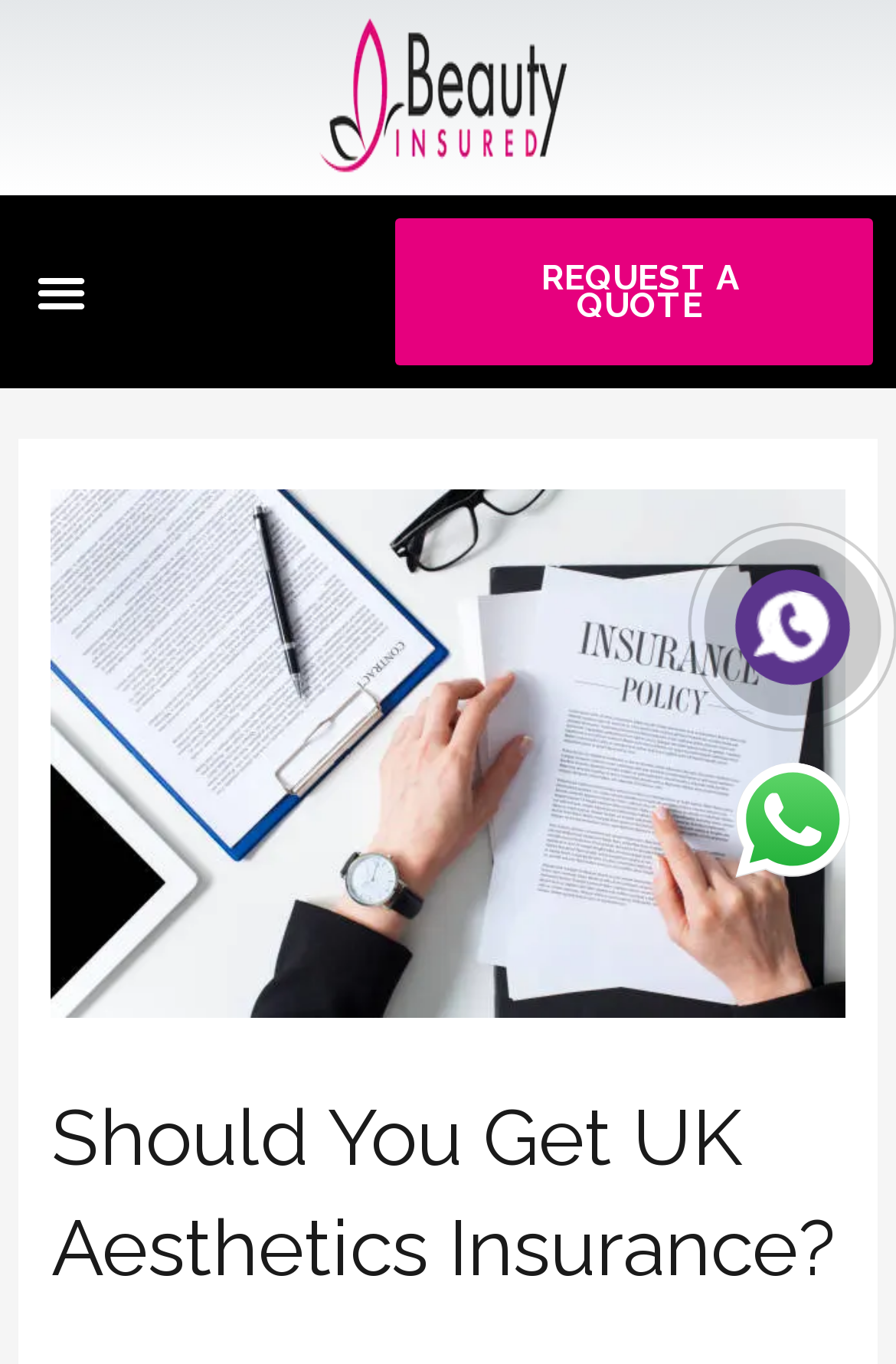What is the logo of the website?
Please answer using one word or phrase, based on the screenshot.

logo 1